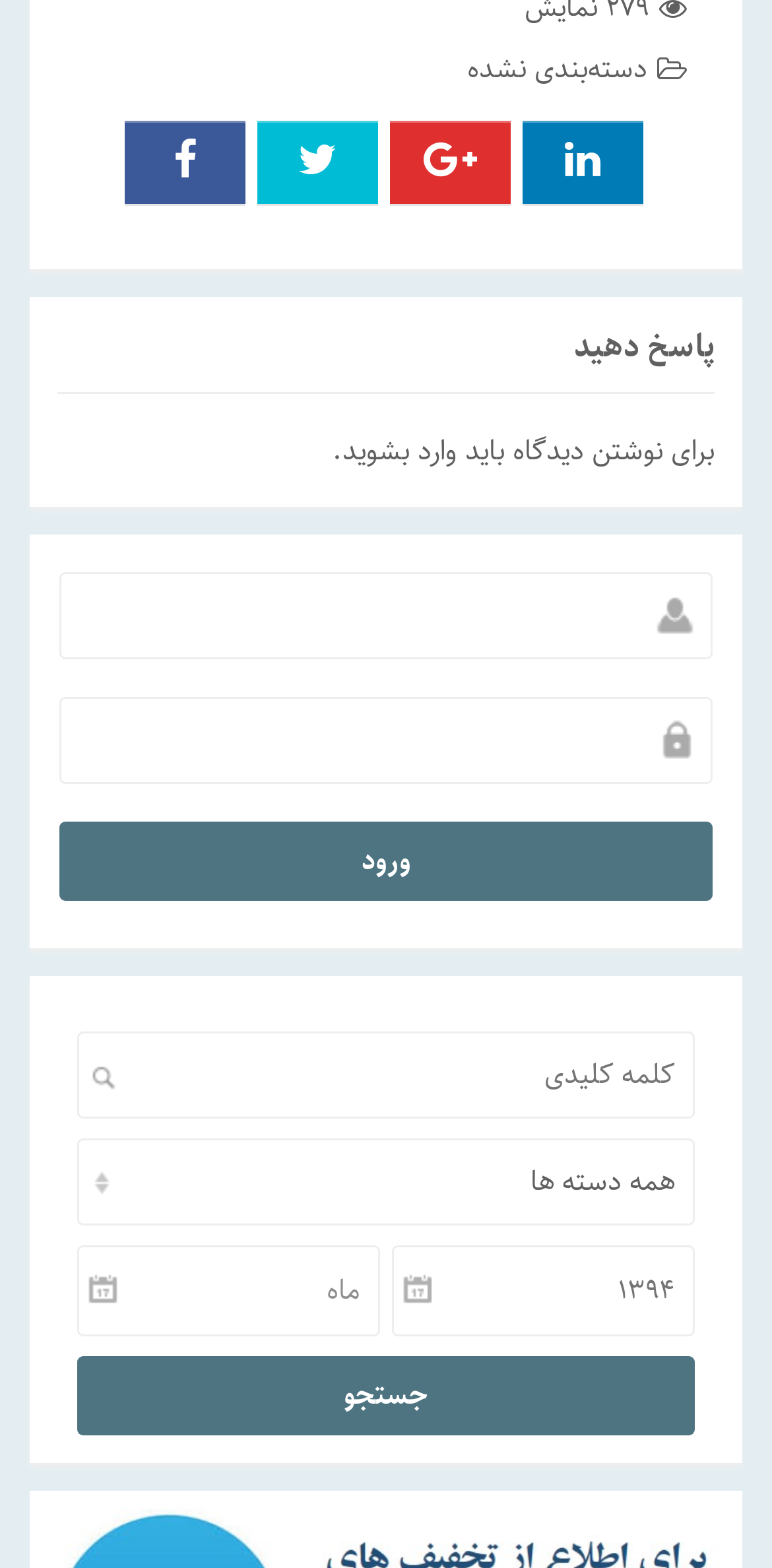Please identify the bounding box coordinates for the region that you need to click to follow this instruction: "Enter text in the first textbox".

[0.077, 0.365, 0.923, 0.42]